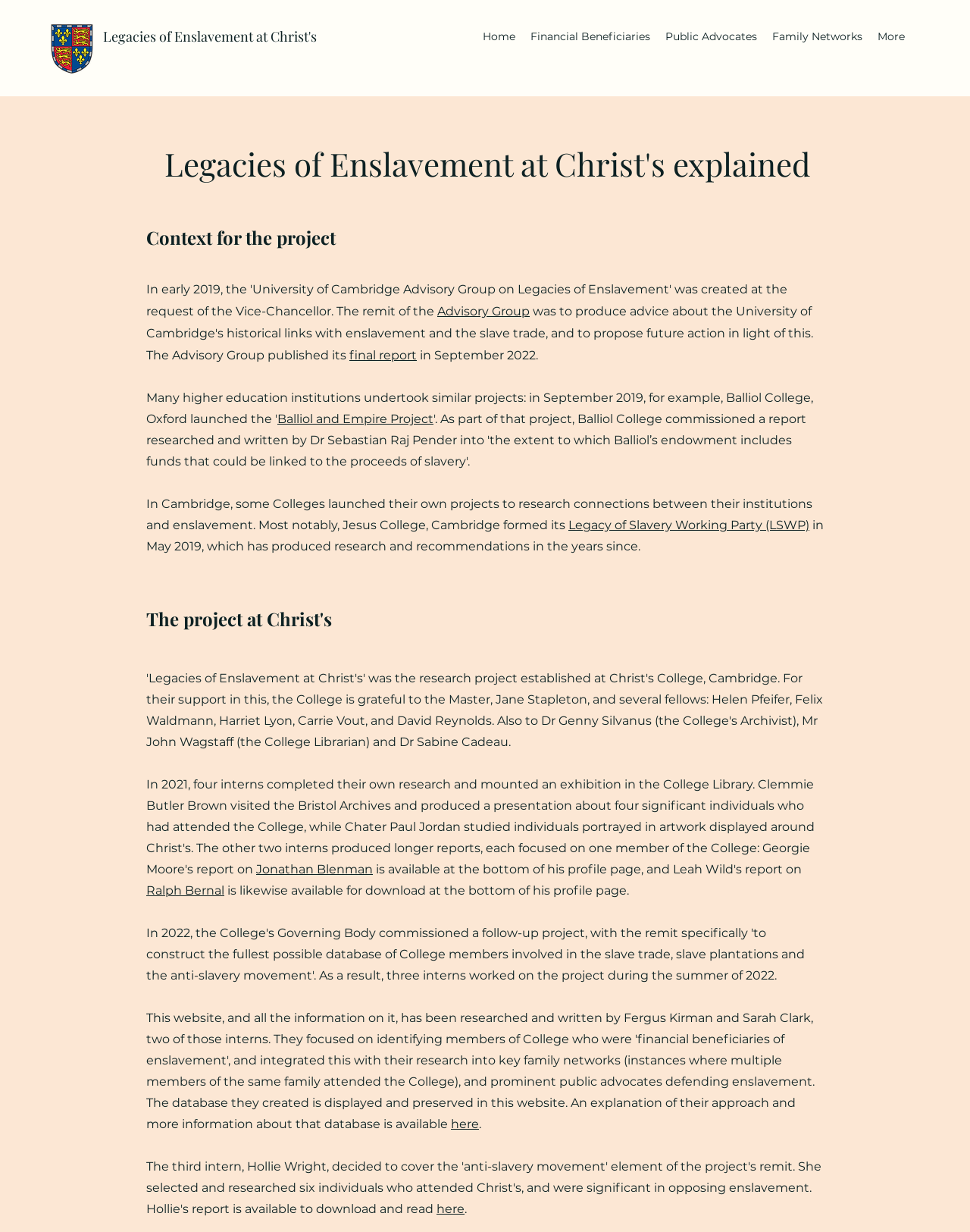Provide the bounding box coordinates of the UI element that matches the description: "Balliol and Empire Project".

[0.286, 0.334, 0.447, 0.346]